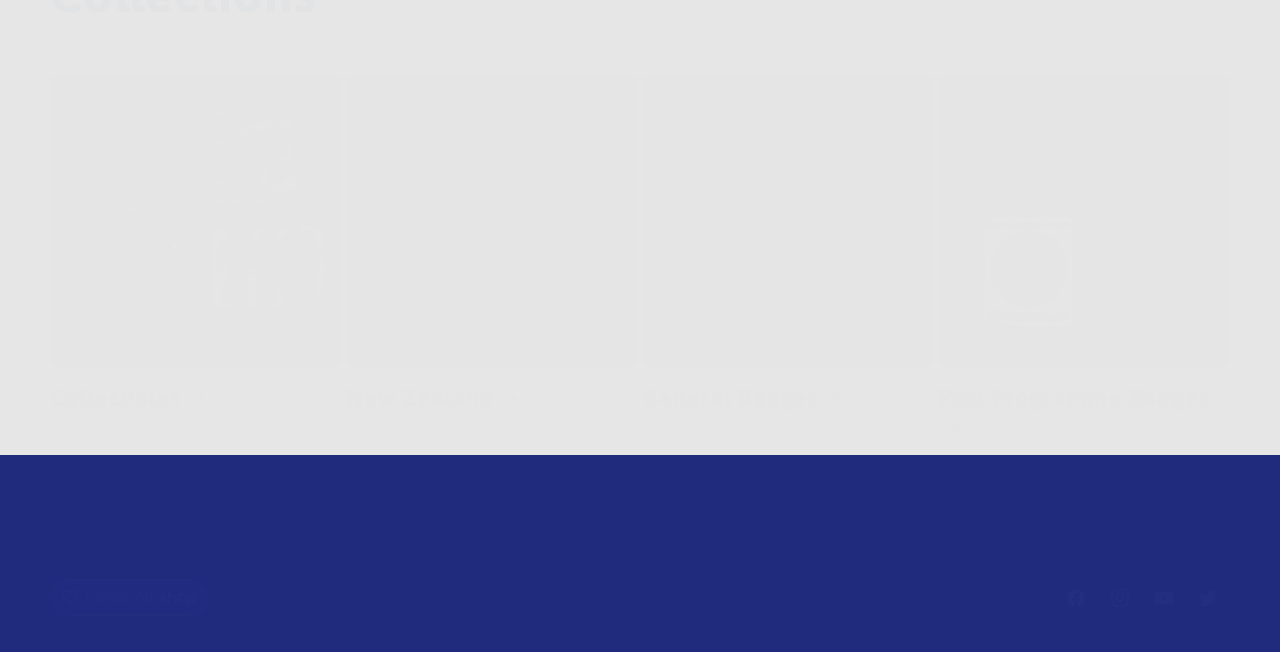Find the bounding box coordinates of the clickable element required to execute the following instruction: "Find a Unit". Provide the coordinates as four float numbers between 0 and 1, i.e., [left, top, right, bottom].

[0.411, 0.821, 0.473, 0.868]